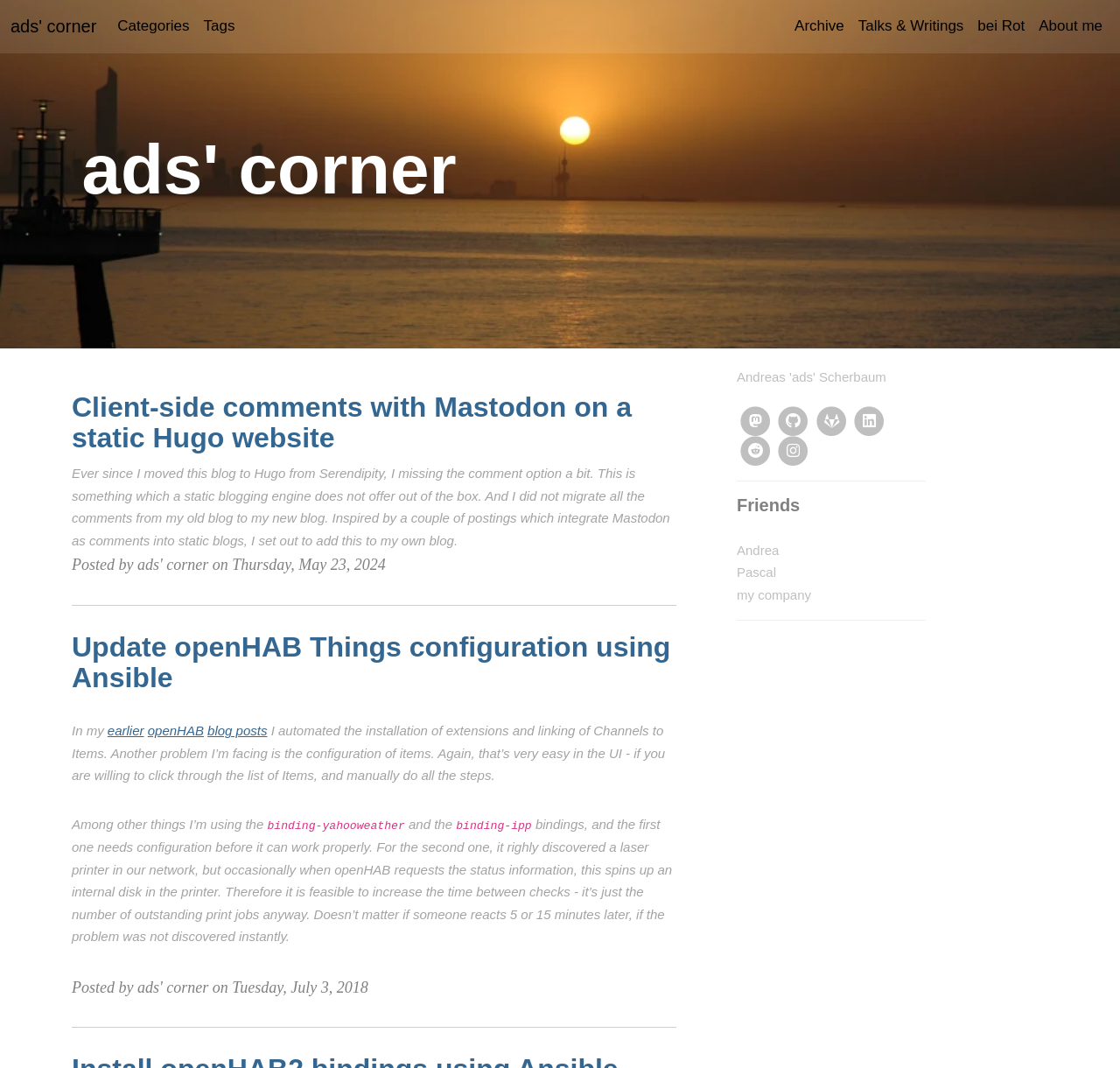Please identify the bounding box coordinates of the clickable area that will fulfill the following instruction: "view the Friends section". The coordinates should be in the format of four float numbers between 0 and 1, i.e., [left, top, right, bottom].

[0.658, 0.464, 0.827, 0.498]